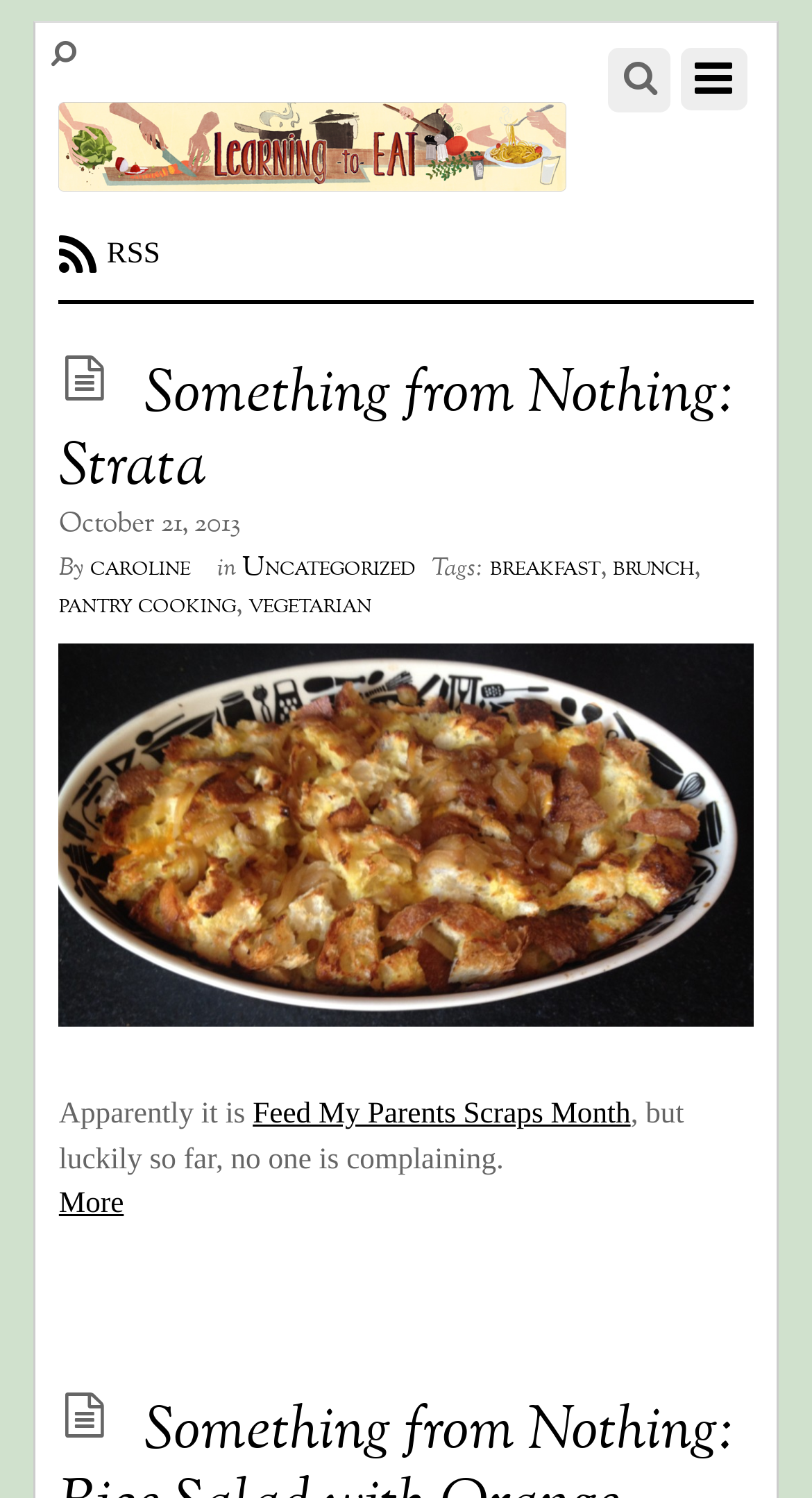Offer a meticulous caption that includes all visible features of the webpage.

The webpage "Learning to Eat – Page 4" has a prominent link "Learing to Eat" at the top left, accompanied by an image with the same name. To the right of this link is an "RSS" link. 

On the top right, there is a search textbox labeled "Search". 

Below the search box, the main content of the page is an article with a heading "Something from Nothing: Strata". This heading is a link, and it is followed by a time stamp "October 21, 2013". The author of the article is "caroline", and it is categorized under "Uncategorized" with tags "breakfast", "brunch", "pantry cooking", and "vegetarian". 

The article contains an image described as "photo (43)" and several paragraphs of text. The first paragraph starts with "Apparently it is" and contains a link to "Feed My Parents Scraps Month". The second paragraph continues with the text ", but luckily so far, no one is complaining." 

At the bottom of the article, there is a "More" link.